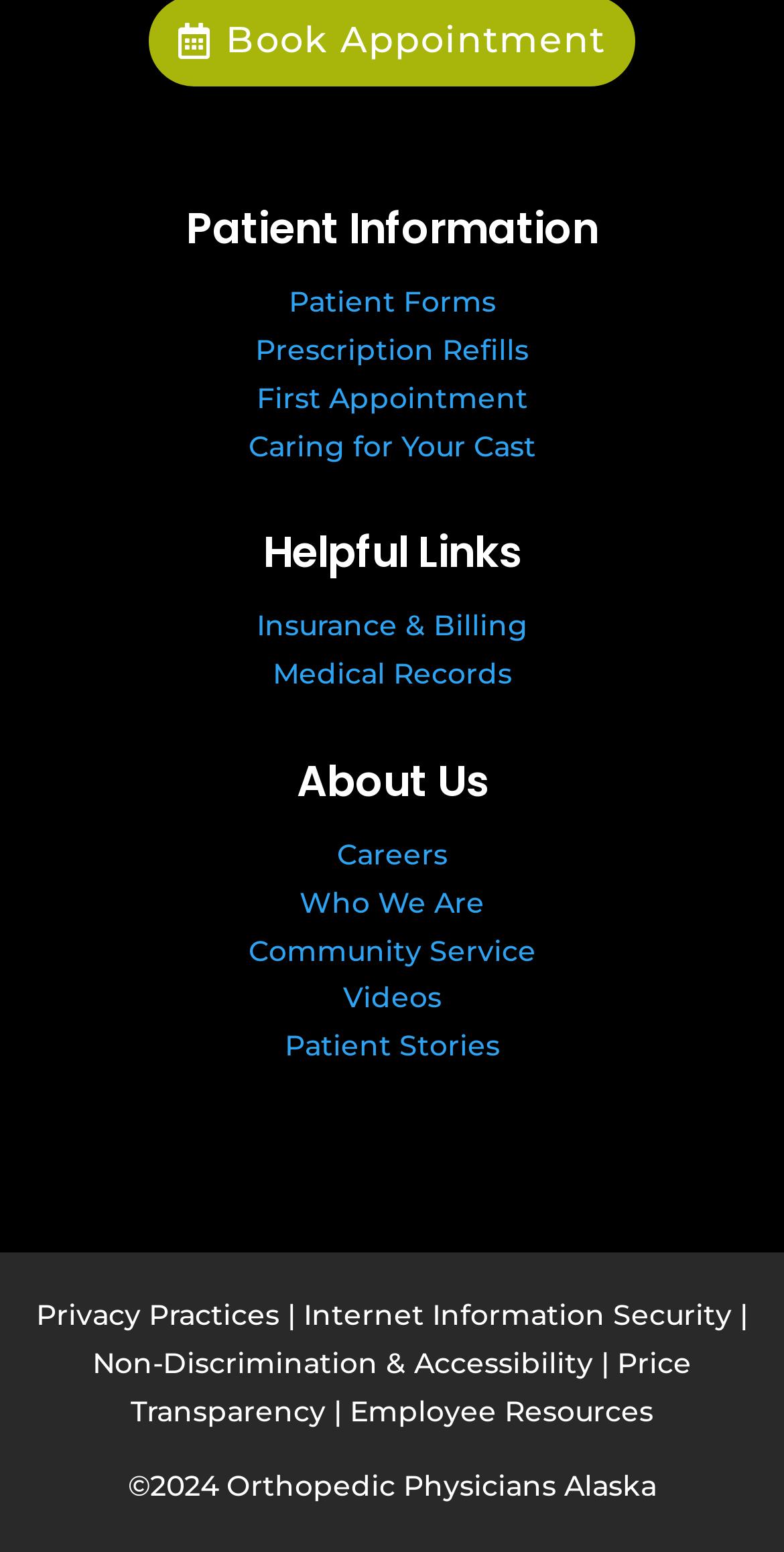Use the information in the screenshot to answer the question comprehensively: What is the copyright year of the webpage?

At the bottom of the webpage, there is a static text that reads '©2024 Orthopedic Physicians Alaska', which indicates that the copyright year of the webpage is 2024.